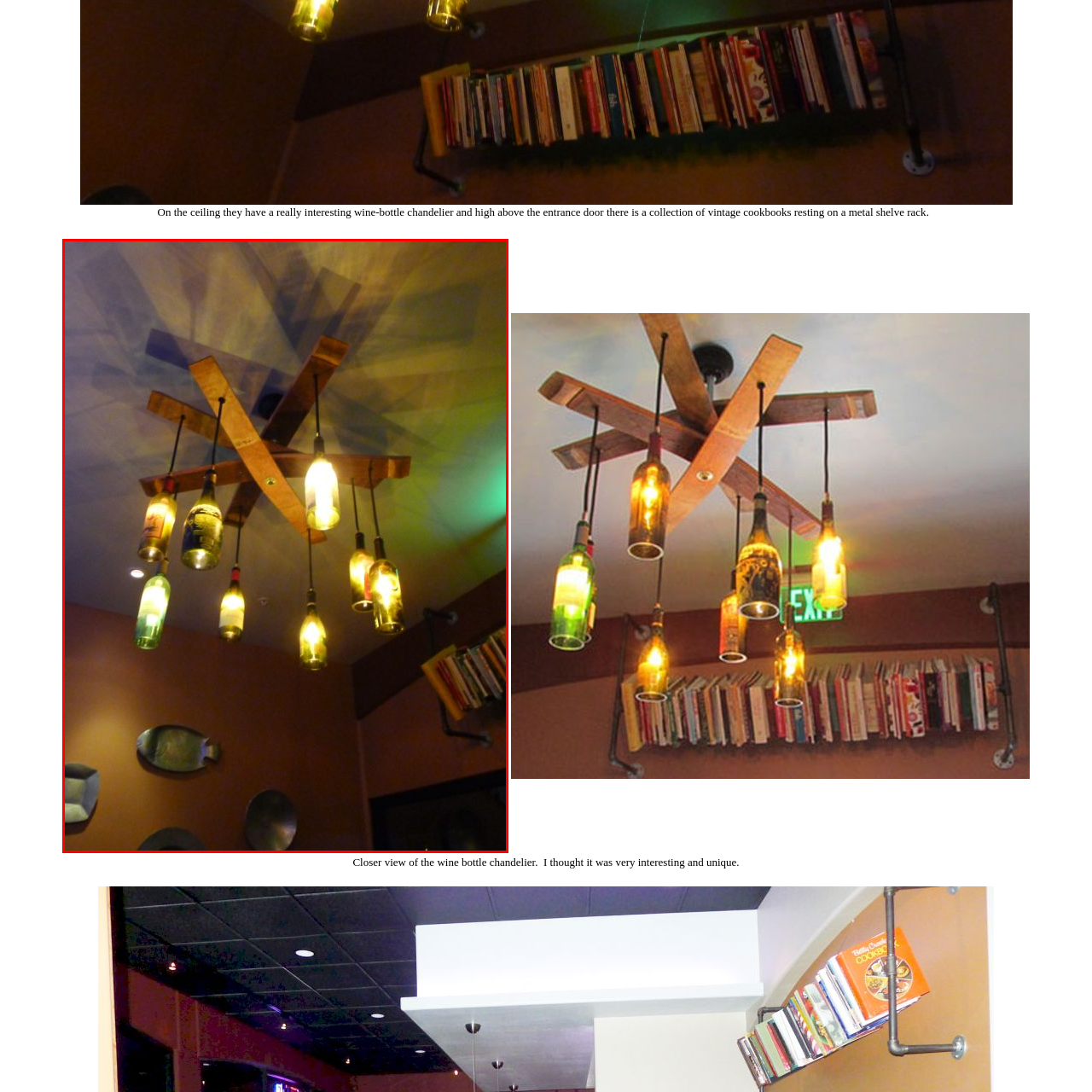View the segment outlined in white, What is the purpose of the wine-bottle chandelier? 
Answer using one word or phrase.

Source of illumination and conversation piece